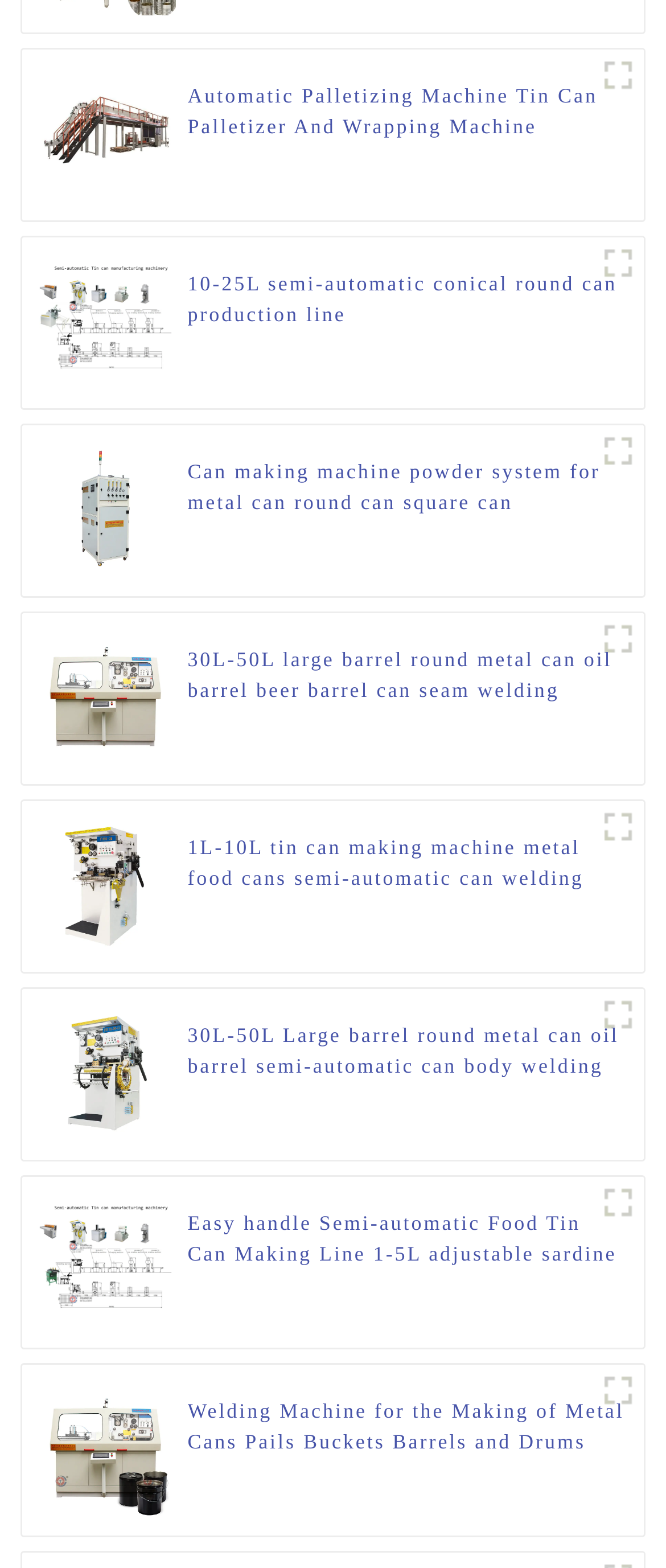Provide a single word or phrase answer to the question: 
How many figures are on this webpage?

6